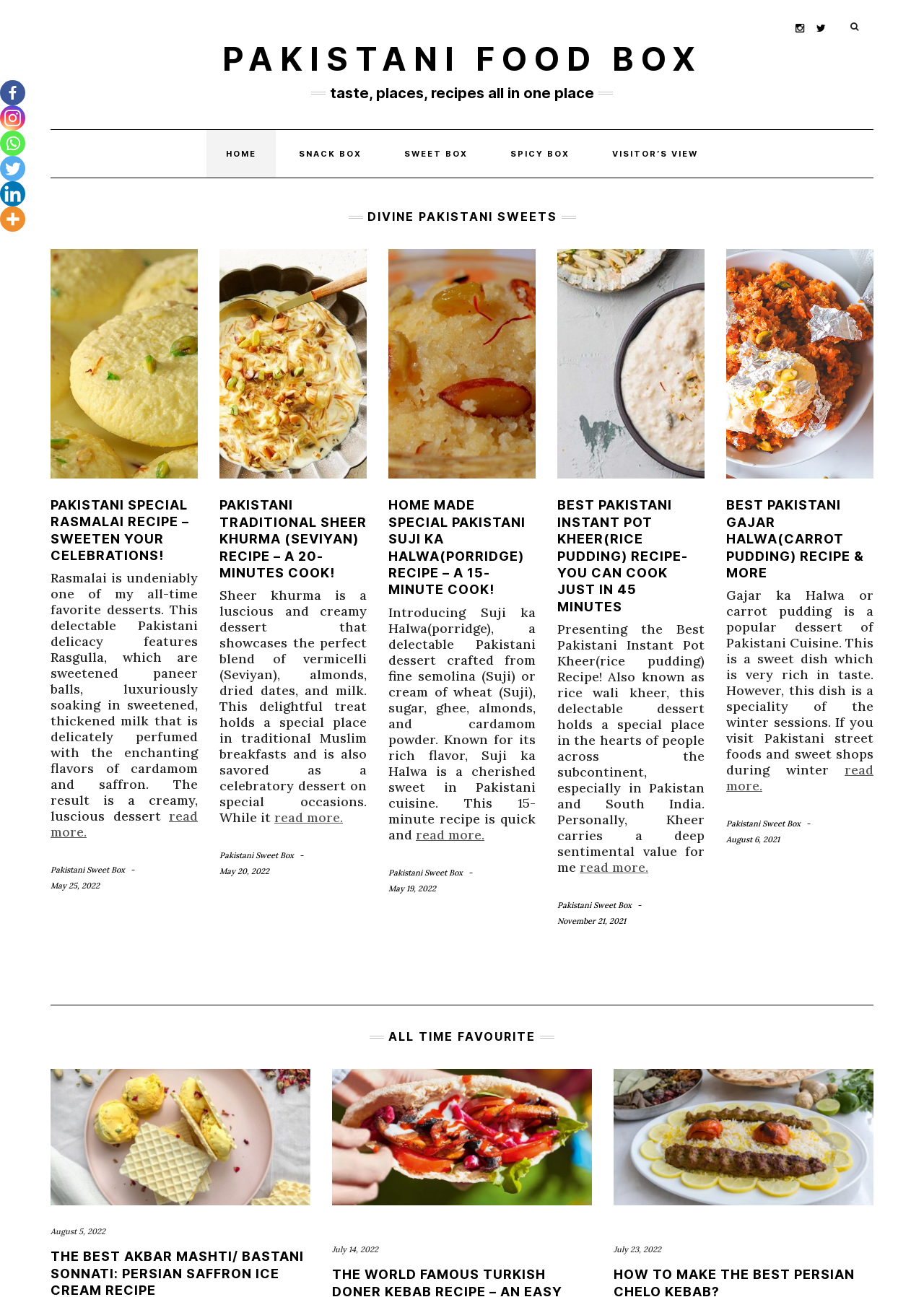Identify the webpage's primary heading and generate its text.

PAKISTANI FOOD BOX